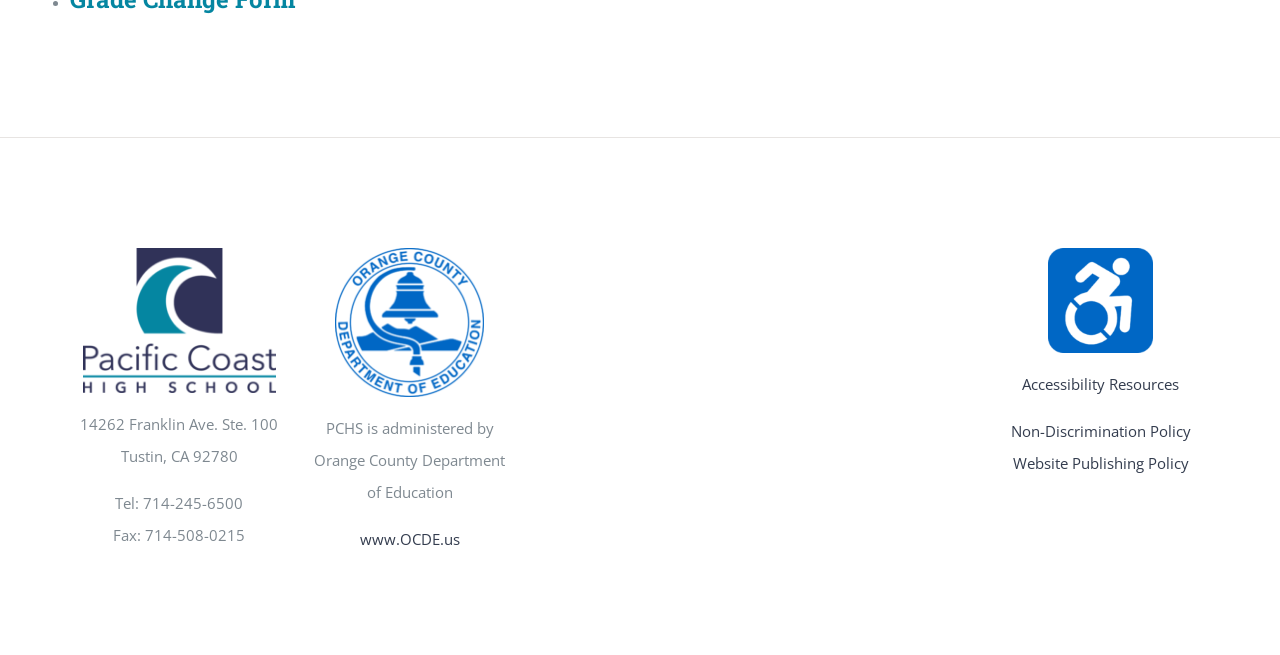Predict the bounding box coordinates of the UI element that matches this description: "www.OCDE.us". The coordinates should be in the format [left, top, right, bottom] with each value between 0 and 1.

[0.281, 0.807, 0.359, 0.837]